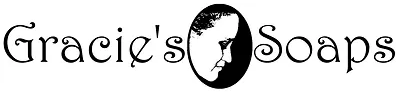Provide your answer to the question using just one word or phrase: What type of font is used for the brand name?

Flowing, whimsical